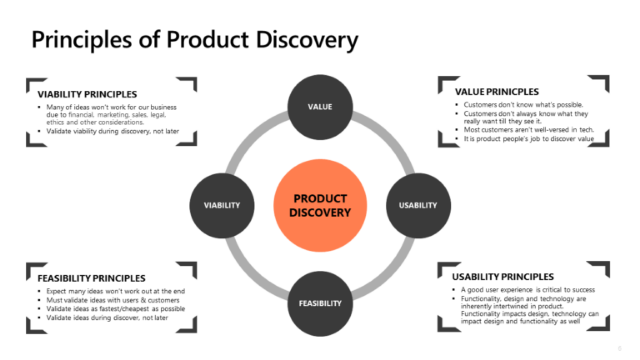How many key principles are there in the image?
Provide an in-depth and detailed answer to the question.

The image highlights a framework essential for understanding product development, which consists of four key principles: Value, Usability, Feasibility, and Viability.